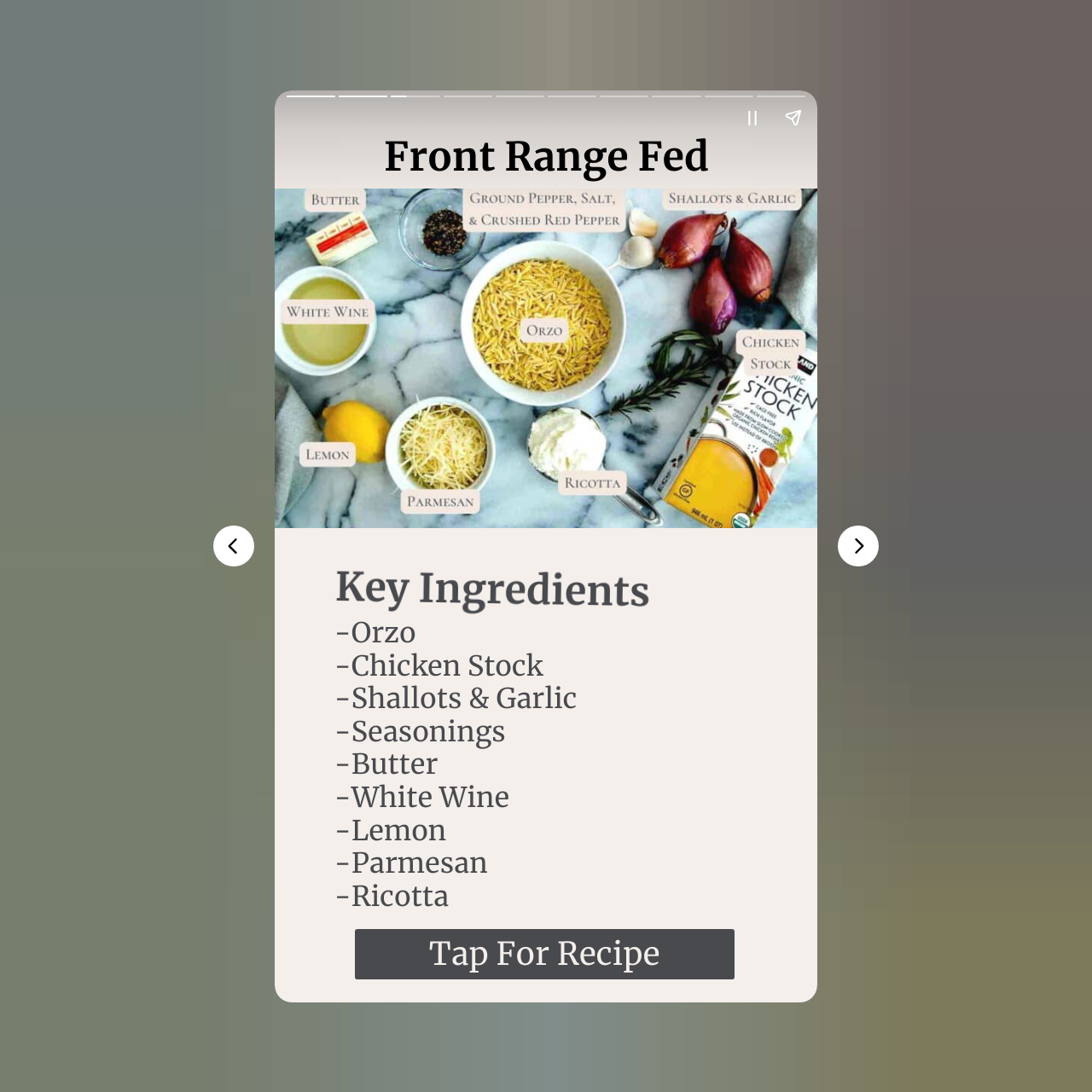What is the category of the webpage content?
Answer the question in as much detail as possible.

The webpage content appears to be a food recipe, as it mentions ingredients and cooking instructions. The presence of an image of ingredients and the heading 'Key Ingredients' also suggest that the webpage is related to food and cooking.